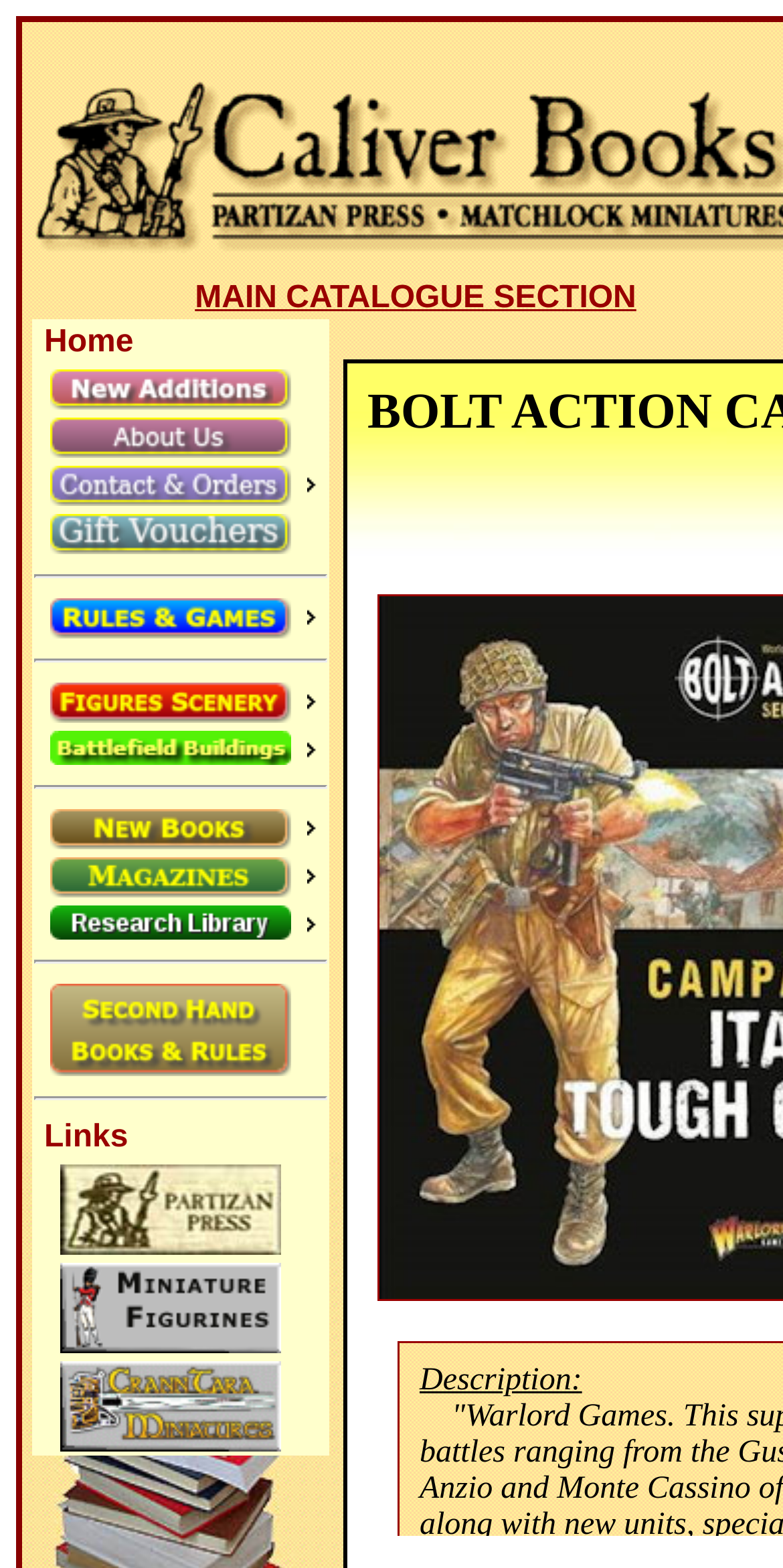Find the bounding box coordinates of the clickable region needed to perform the following instruction: "Browse Figures and Scenery". The coordinates should be provided as four float numbers between 0 and 1, i.e., [left, top, right, bottom].

[0.044, 0.432, 0.418, 0.463]